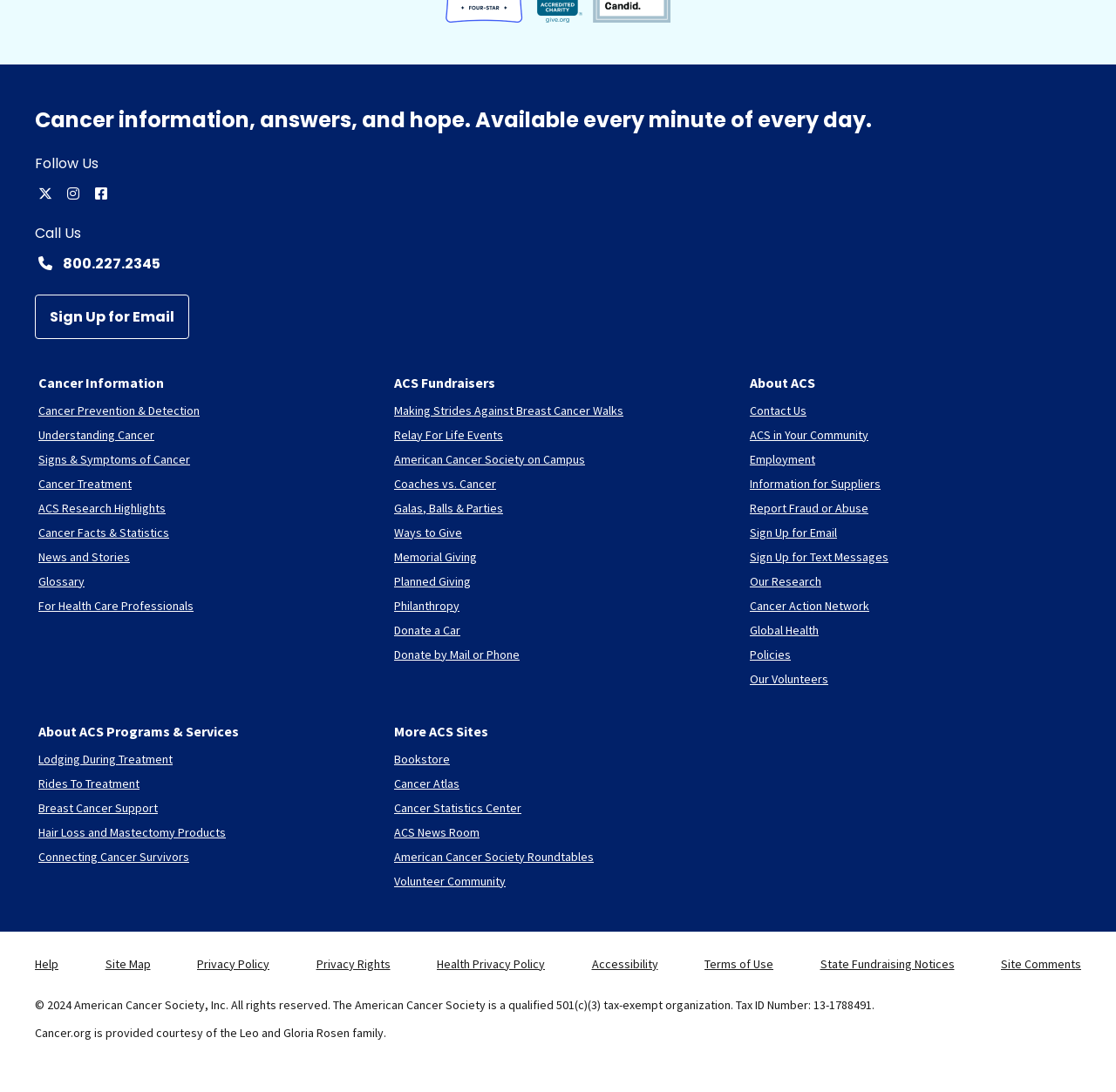What is the name of the organization's online community?
Based on the image, give a one-word or short phrase answer.

Volunteer Community